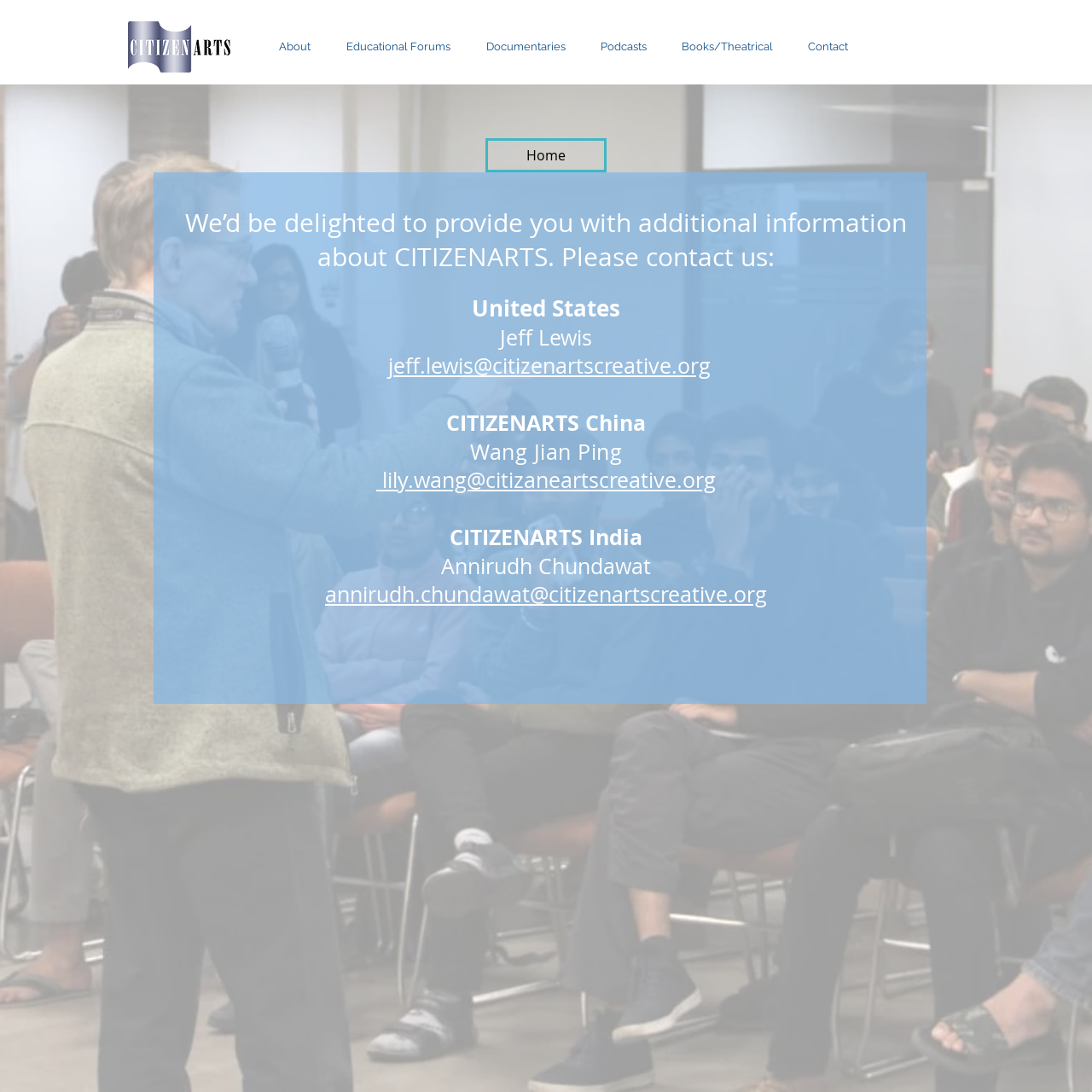Find the bounding box coordinates of the clickable region needed to perform the following instruction: "email Annirudh Chundawat". The coordinates should be provided as four float numbers between 0 and 1, i.e., [left, top, right, bottom].

[0.298, 0.531, 0.702, 0.557]